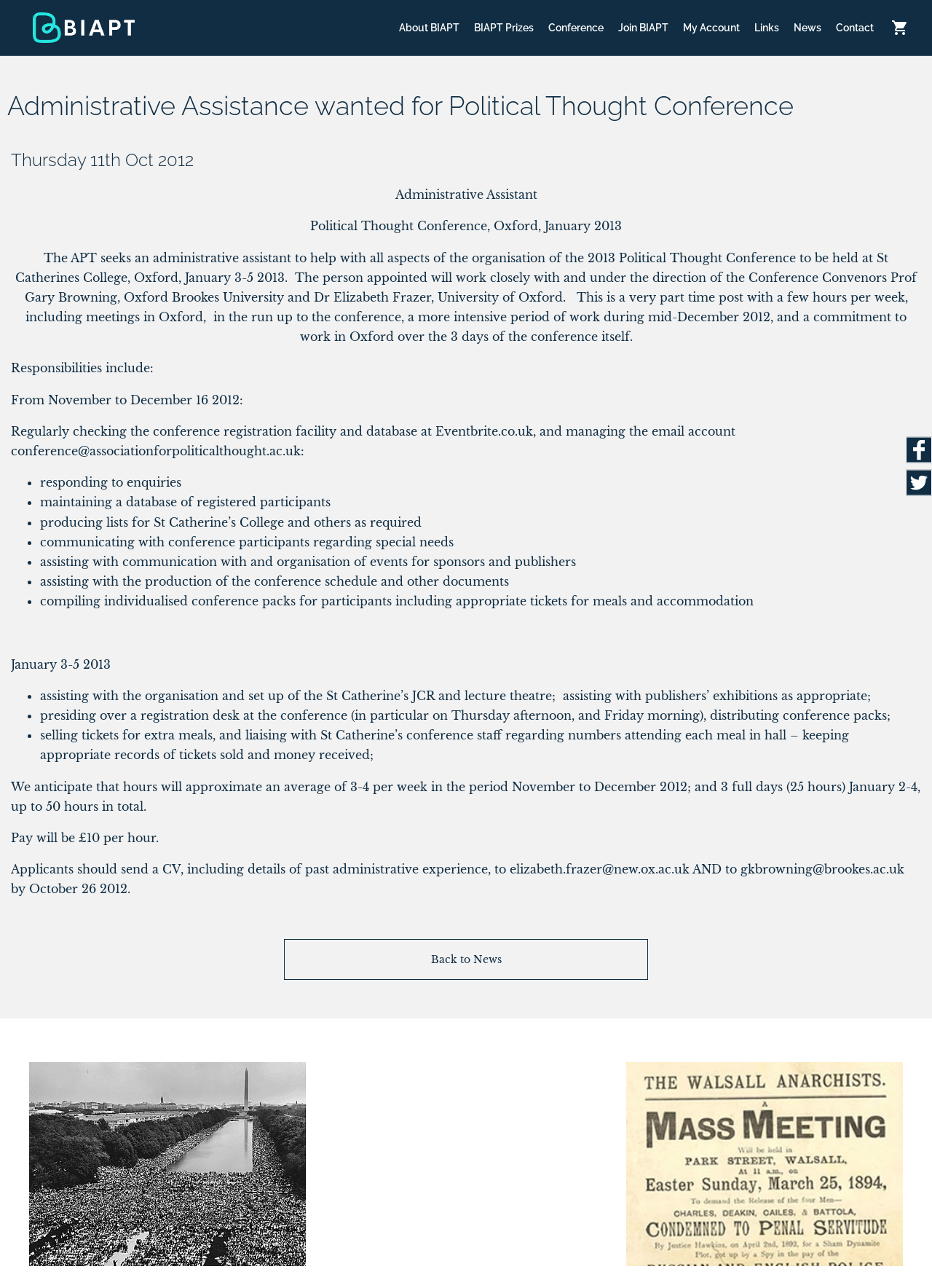Identify the bounding box for the UI element described as: "Back to News". The coordinates should be four float numbers between 0 and 1, i.e., [left, top, right, bottom].

[0.305, 0.729, 0.695, 0.76]